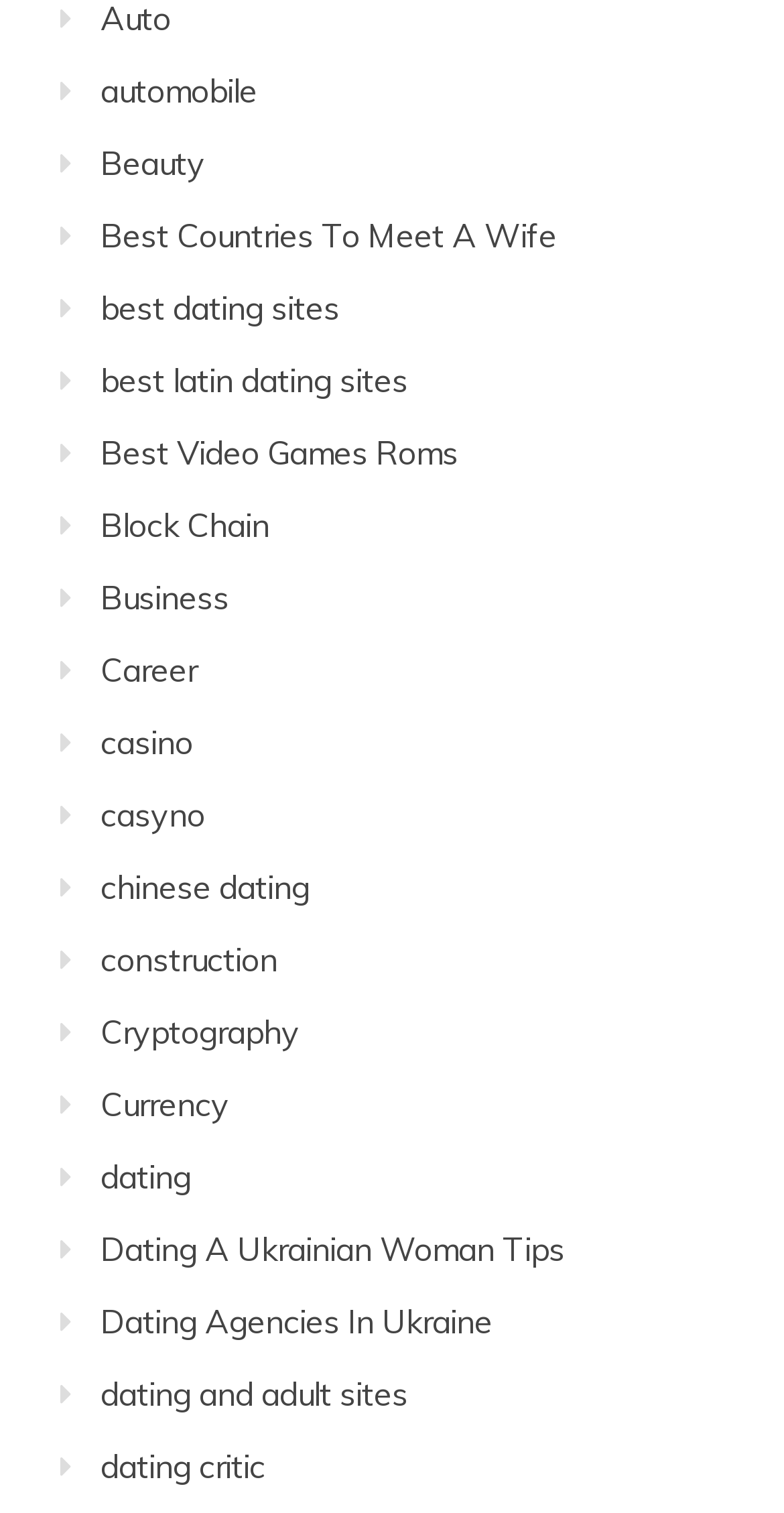Please provide a one-word or short phrase answer to the question:
What are the main categories on this webpage?

Various topics